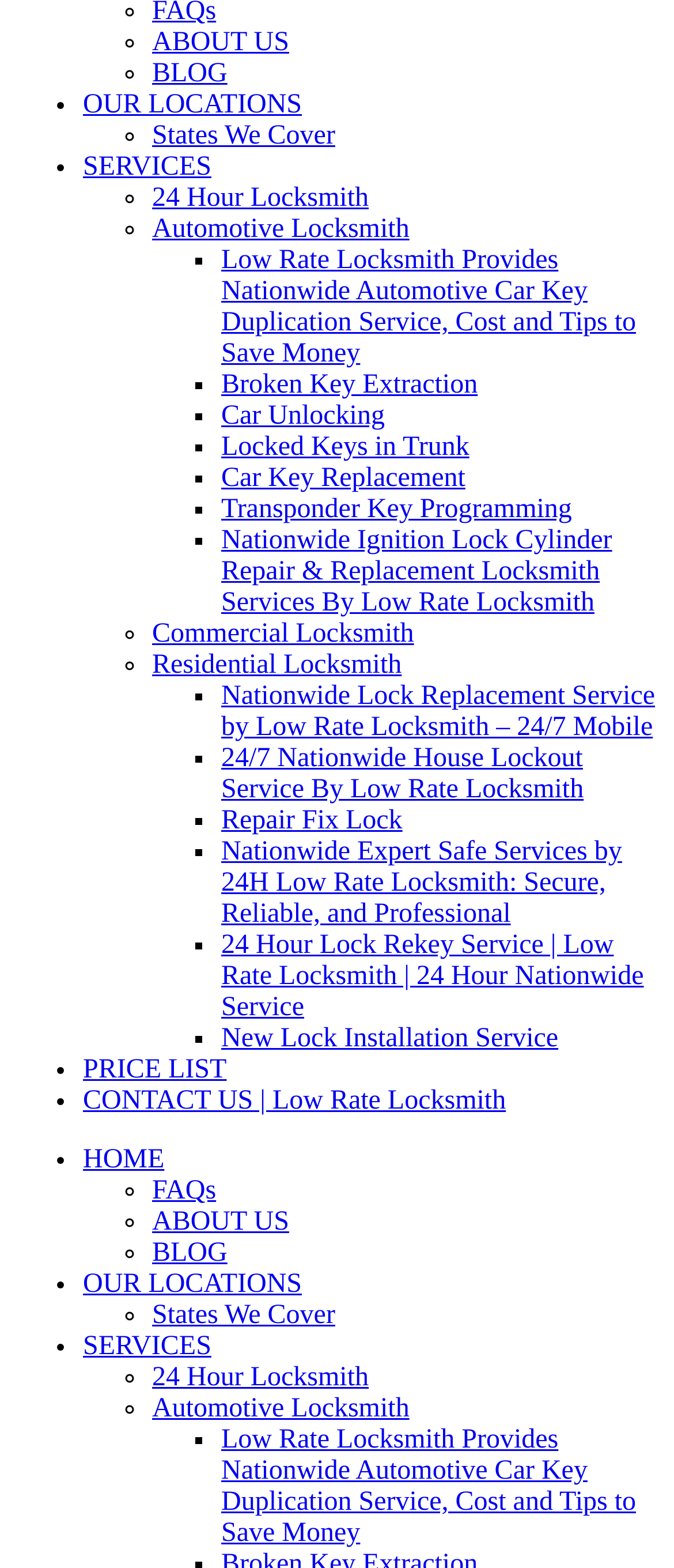Determine the bounding box coordinates of the clickable region to follow the instruction: "Go to OUR LOCATIONS".

[0.123, 0.057, 0.448, 0.076]